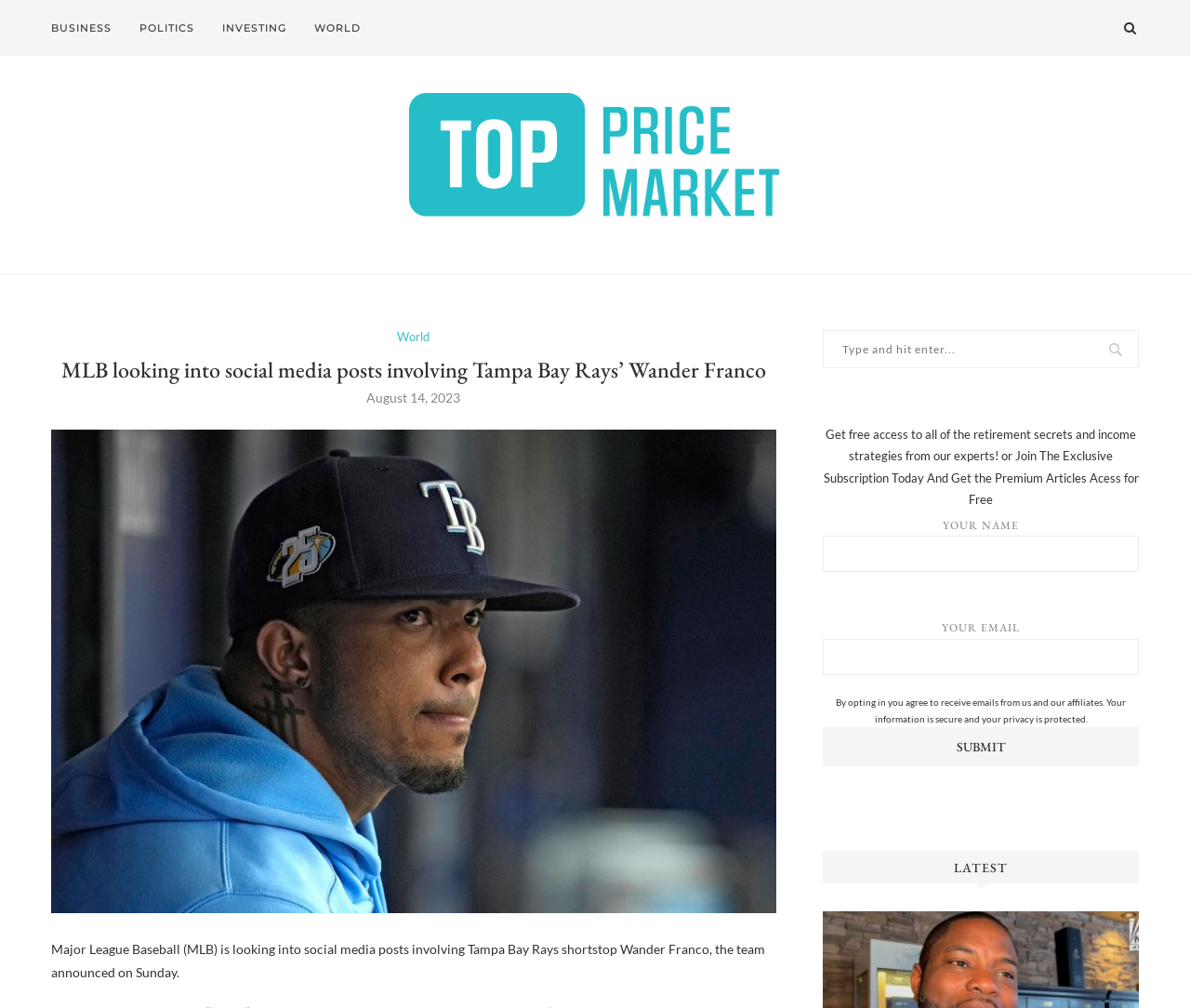What is the purpose of the form at the bottom of the page?
Please respond to the question with a detailed and thorough explanation.

I found the answer by looking at the form element with the text 'Get free access to all of the retirement secrets and income strategies from our experts!' and understanding its purpose.